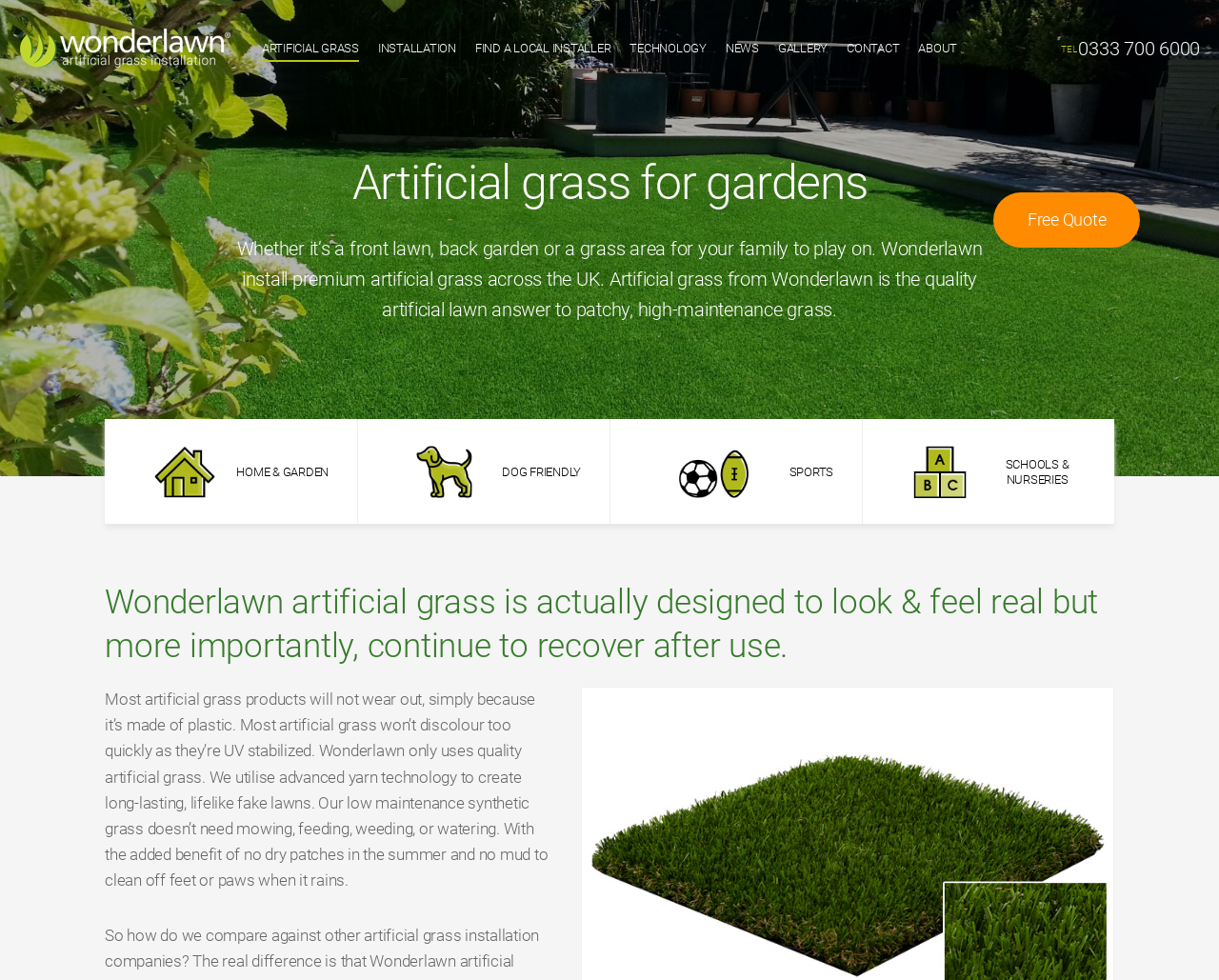What is the main heading displayed on the webpage? Please provide the text.

Artificial grass for gardens